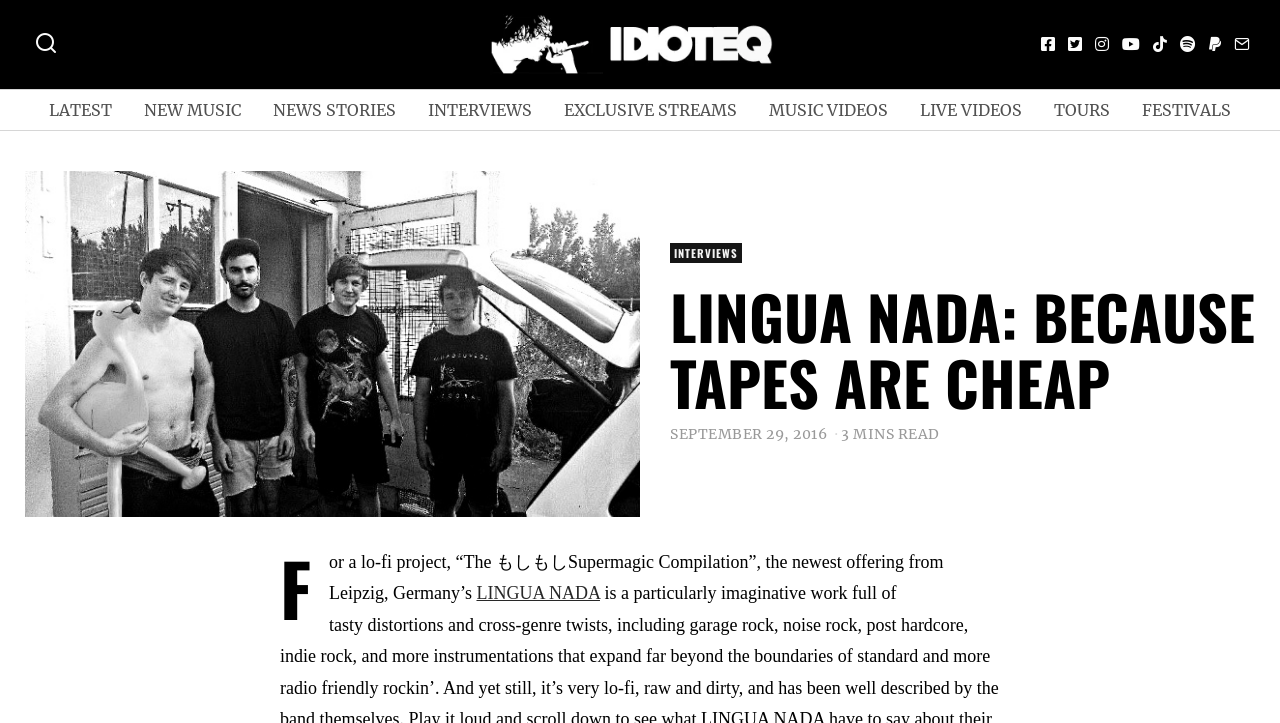Show me the bounding box coordinates of the clickable region to achieve the task as per the instruction: "Click the logo".

[0.02, 0.019, 0.98, 0.103]